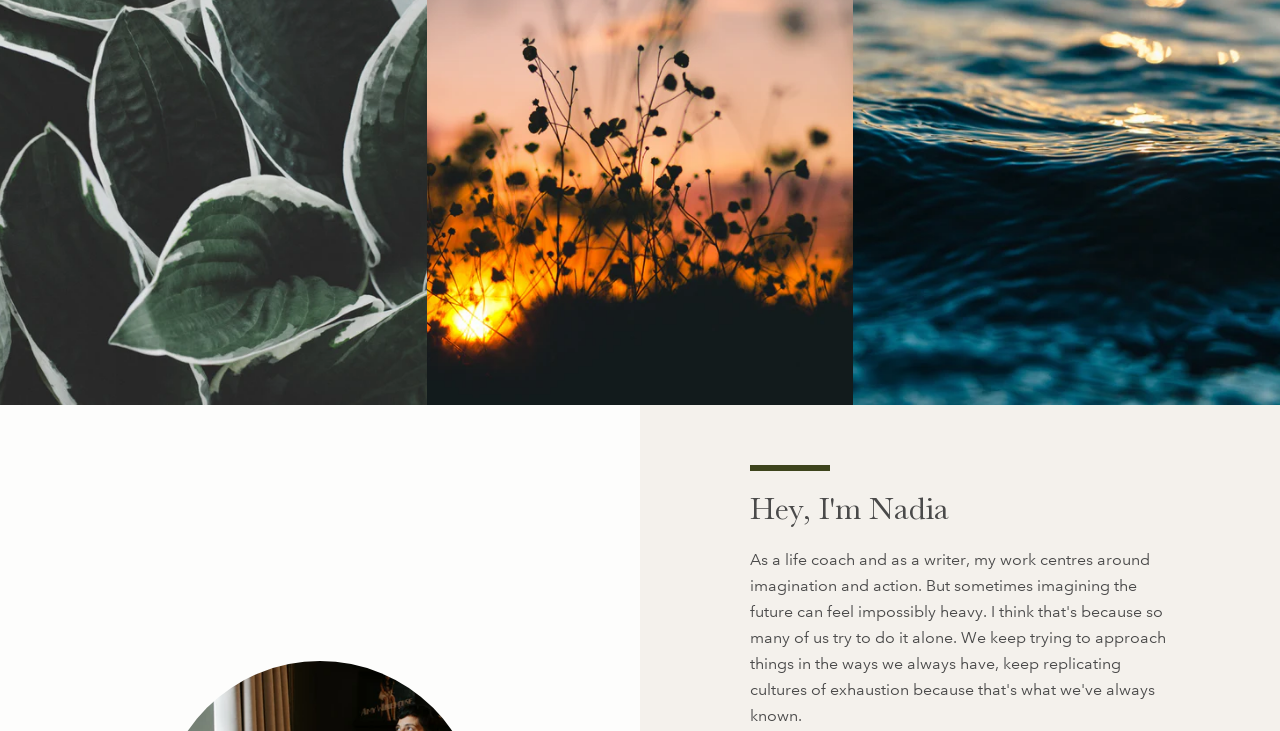Using the provided element description, identify the bounding box coordinates as (top-left x, top-left y, bottom-right x, bottom-right y). Ensure all values are between 0 and 1. Description: Wrapping Up

None